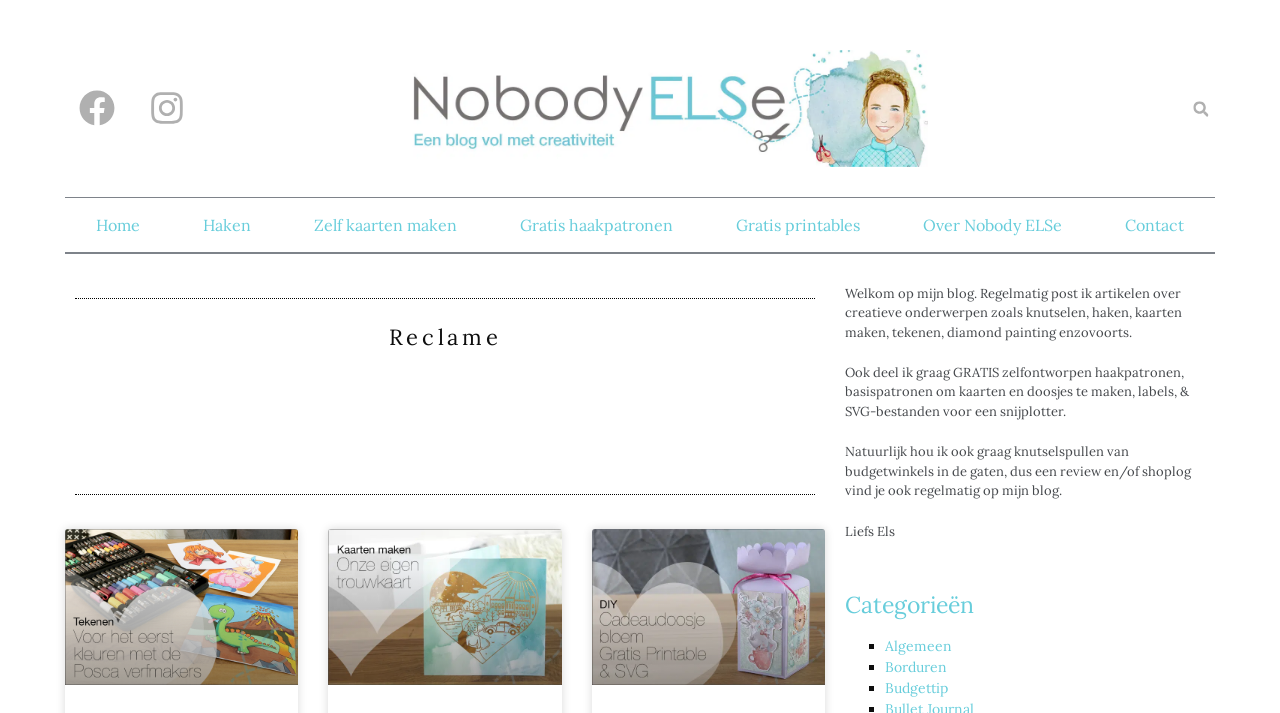What type of content can be found in the blog?
Provide a detailed answer to the question using information from the image.

Based on the links and static text, I can see that the blog contains tutorials and inspiration for creative activities such as 'Tekenen met Posca verfmarkers', 'Kaarten maken Trouwkaart ontwerpen', and 'knutselen DIY Cadeaudoosje bloem'. The blog also mentions sharing free self-designed crochet patterns, printables, and SVG files. Therefore, I can conclude that the blog contains creative tutorials and inspiration.